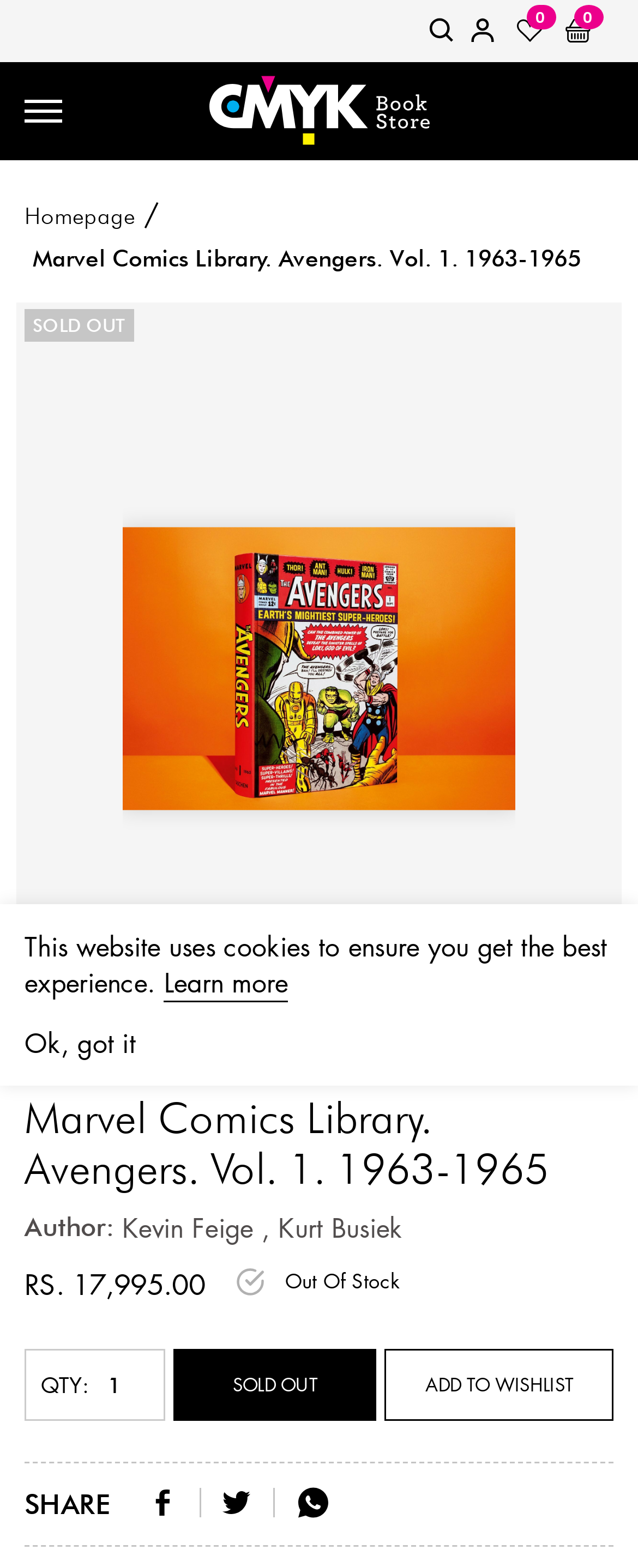Can you find the bounding box coordinates for the element to click on to achieve the instruction: "Click the account link"?

[0.735, 0.015, 0.776, 0.03]